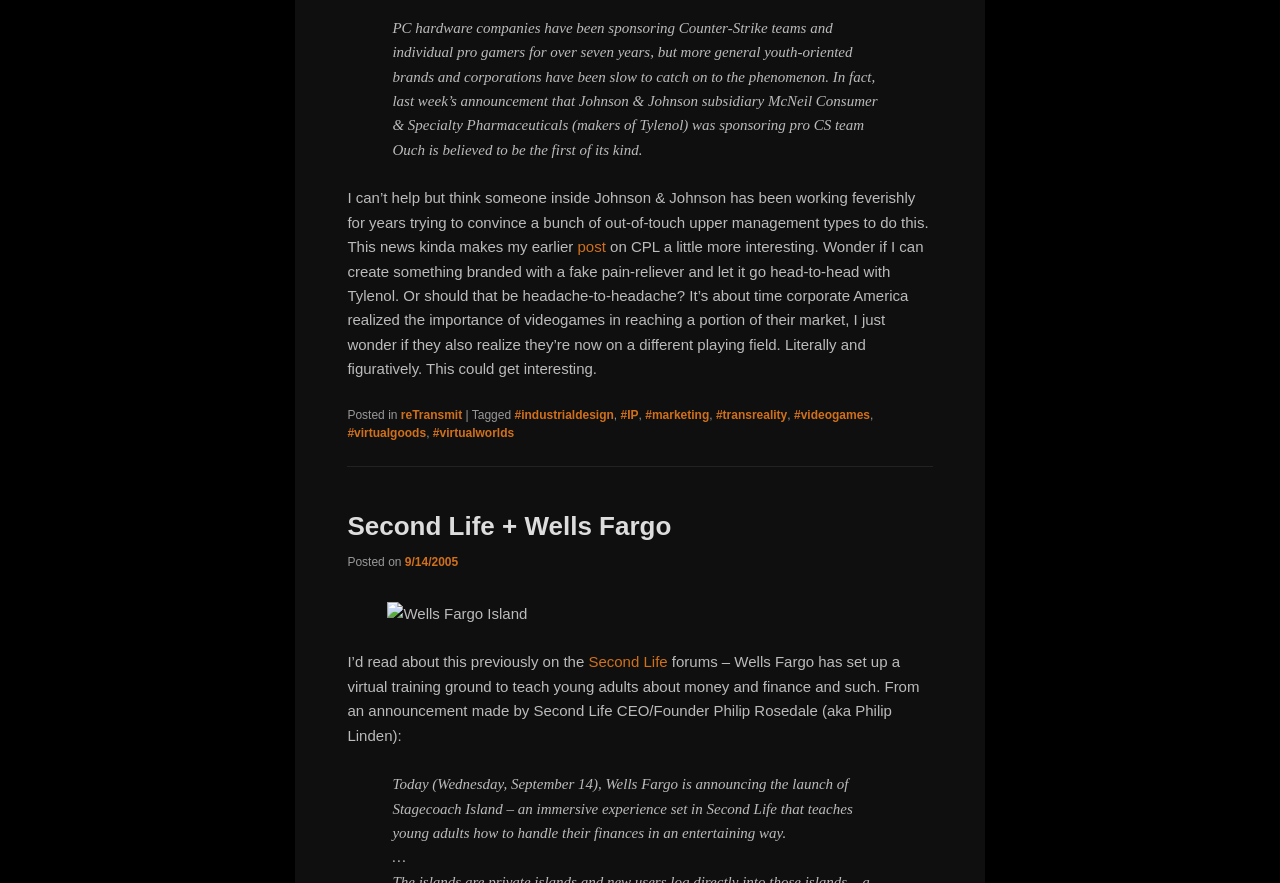What is the purpose of Stagecoach Island?
Refer to the image and provide a thorough answer to the question.

The purpose of Stagecoach Island is to teach young adults how to handle their finances in an entertaining way, as mentioned in the announcement made by Second Life CEO/Founder Philip Rosedale.